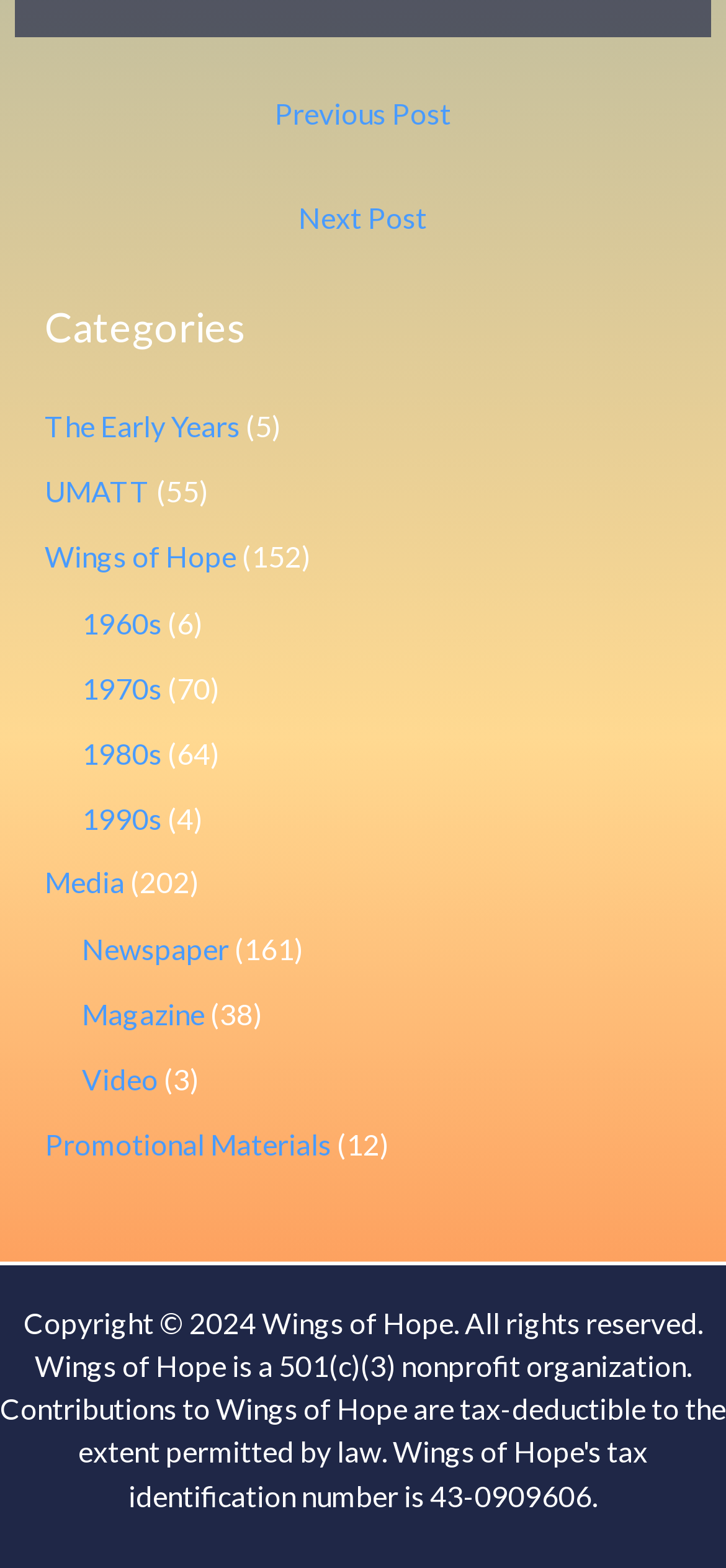What is the name of the previous post?
Answer with a single word or short phrase according to what you see in the image.

Previous Post